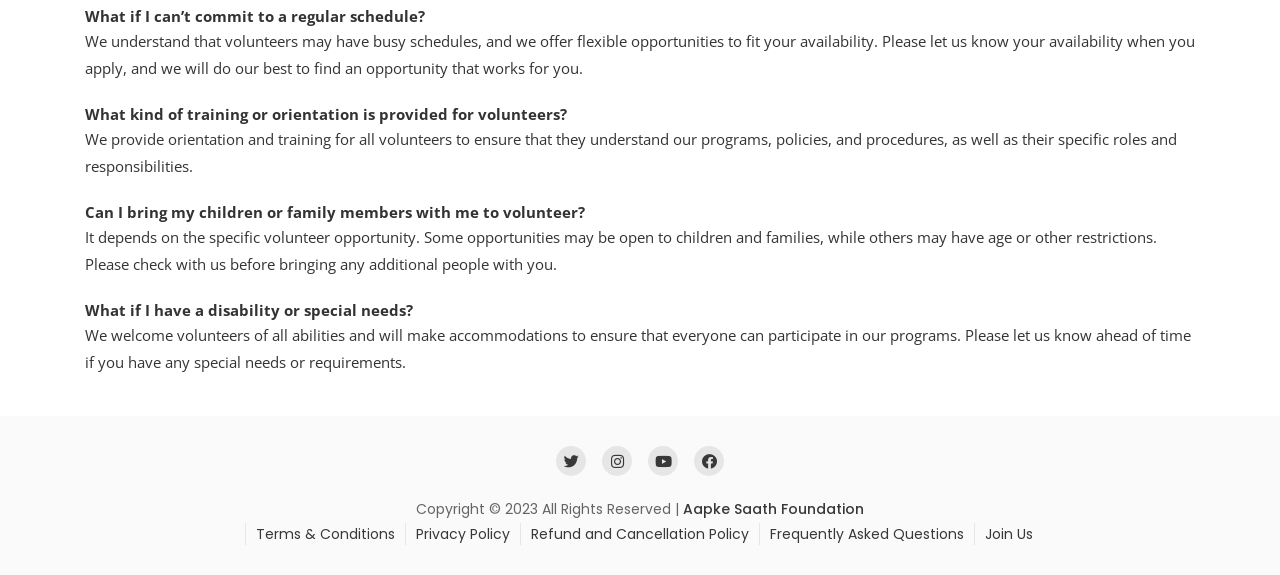Provide the bounding box coordinates of the HTML element described by the text: "Refund and Cancellation Policy". The coordinates should be in the format [left, top, right, bottom] with values between 0 and 1.

[0.415, 0.911, 0.585, 0.945]